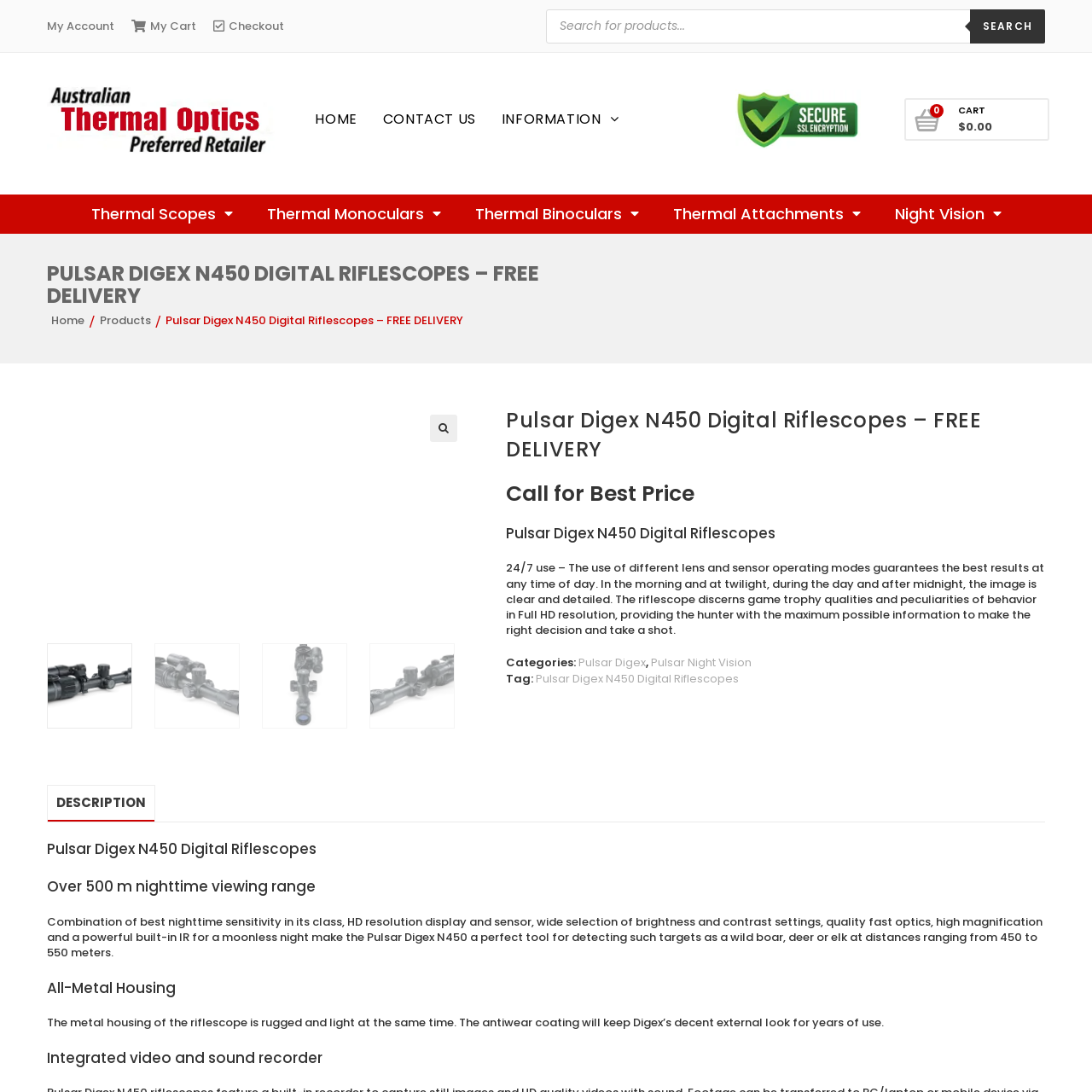Please examine the image within the red bounding box and provide an answer to the following question using a single word or phrase:
What is the riflescope's housing made of?

All-metal